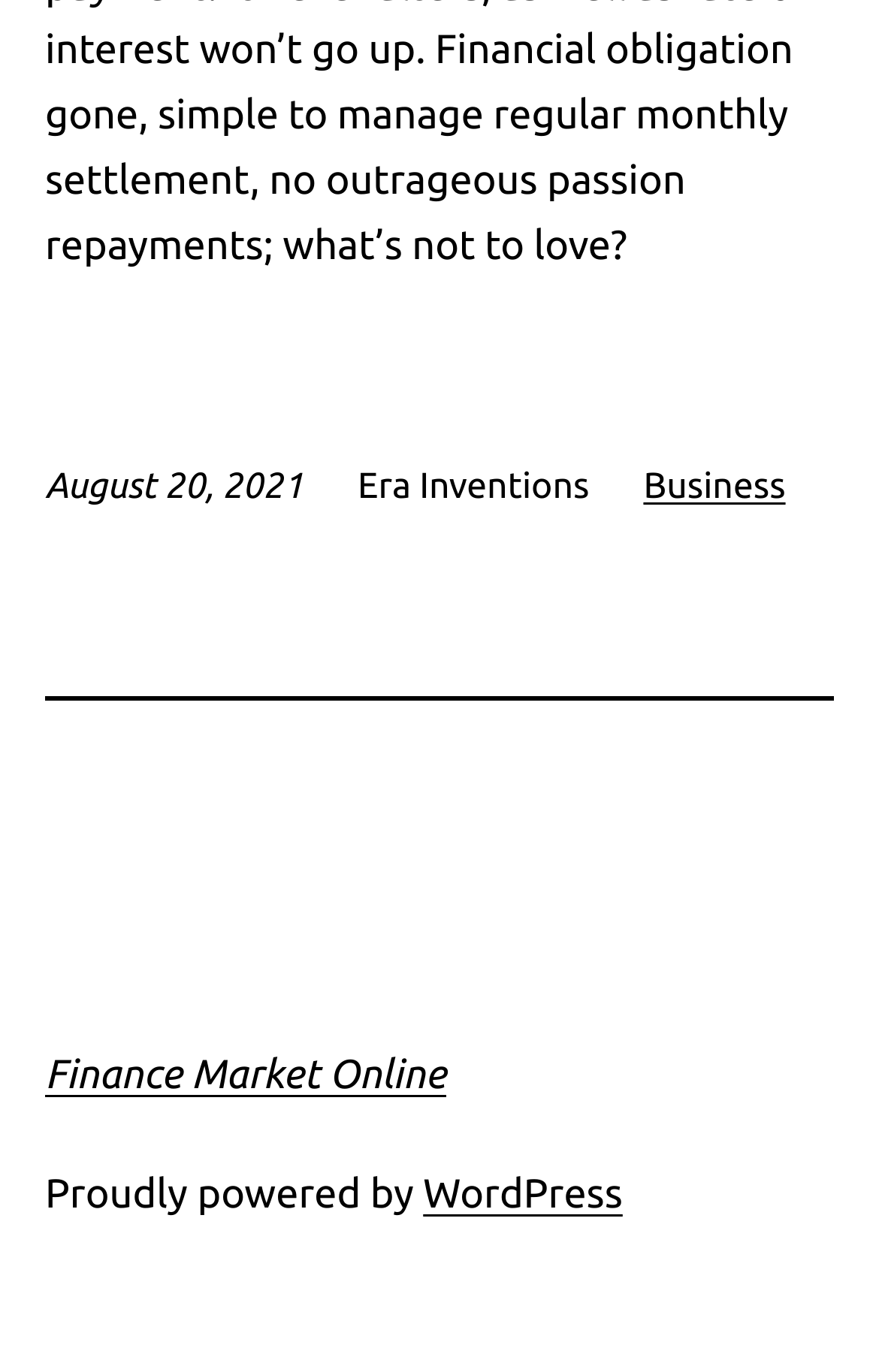Given the element description: "Business", predict the bounding box coordinates of the UI element it refers to, using four float numbers between 0 and 1, i.e., [left, top, right, bottom].

[0.732, 0.339, 0.894, 0.369]